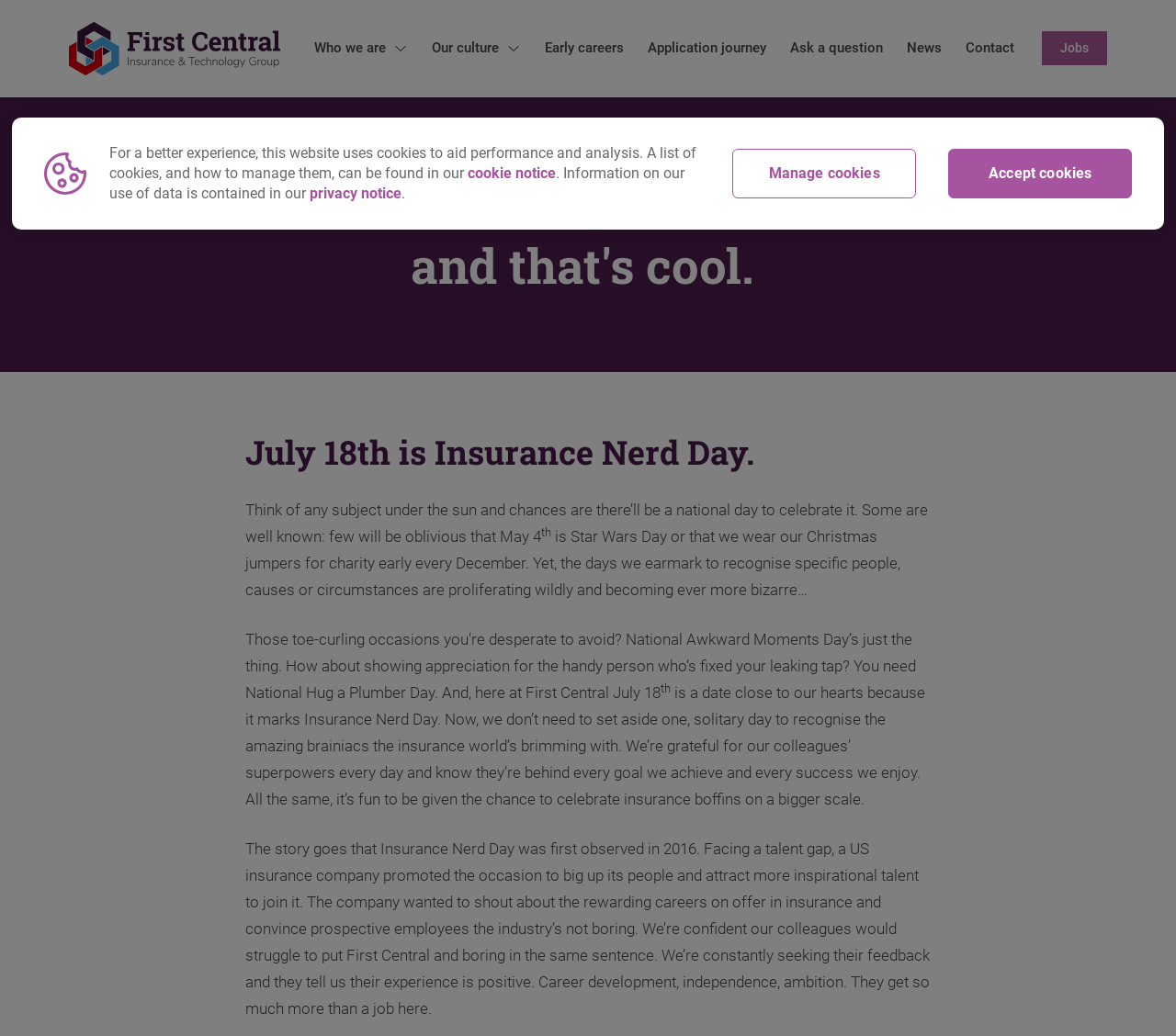Given the element description Jobs, predict the bounding box coordinates for the UI element in the webpage screenshot. The format should be (top-left x, top-left y, bottom-right x, bottom-right y), and the values should be between 0 and 1.

[0.886, 0.031, 0.941, 0.063]